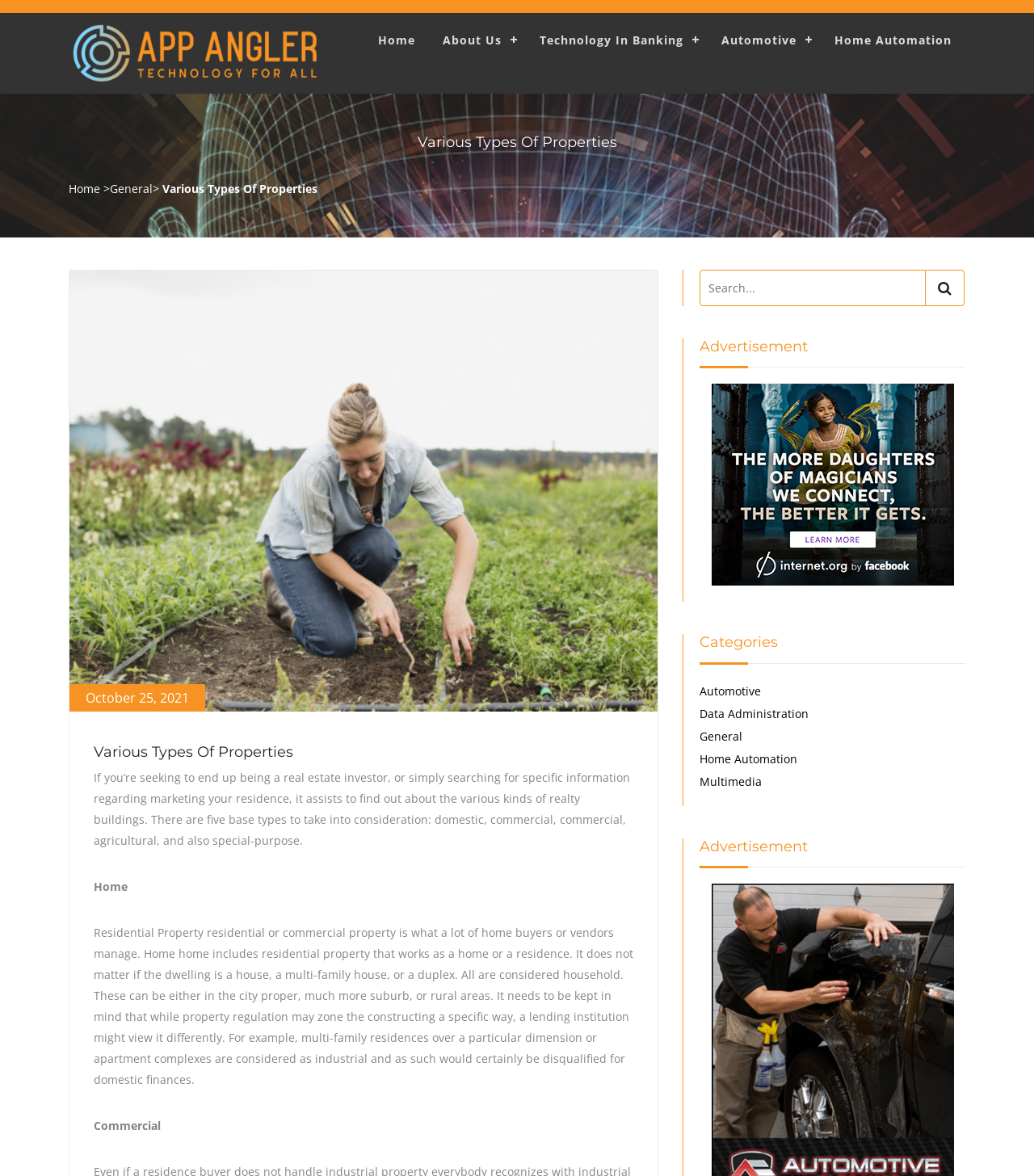What is the difference between residential and commercial properties?
With the help of the image, please provide a detailed response to the question.

Based on the webpage content, it appears that the main difference between residential and commercial properties is the purpose of use. Residential properties are used as homes or residences, while commercial properties are used for business or commercial purposes. The webpage provides more information on each of these types, highlighting the differences between them.